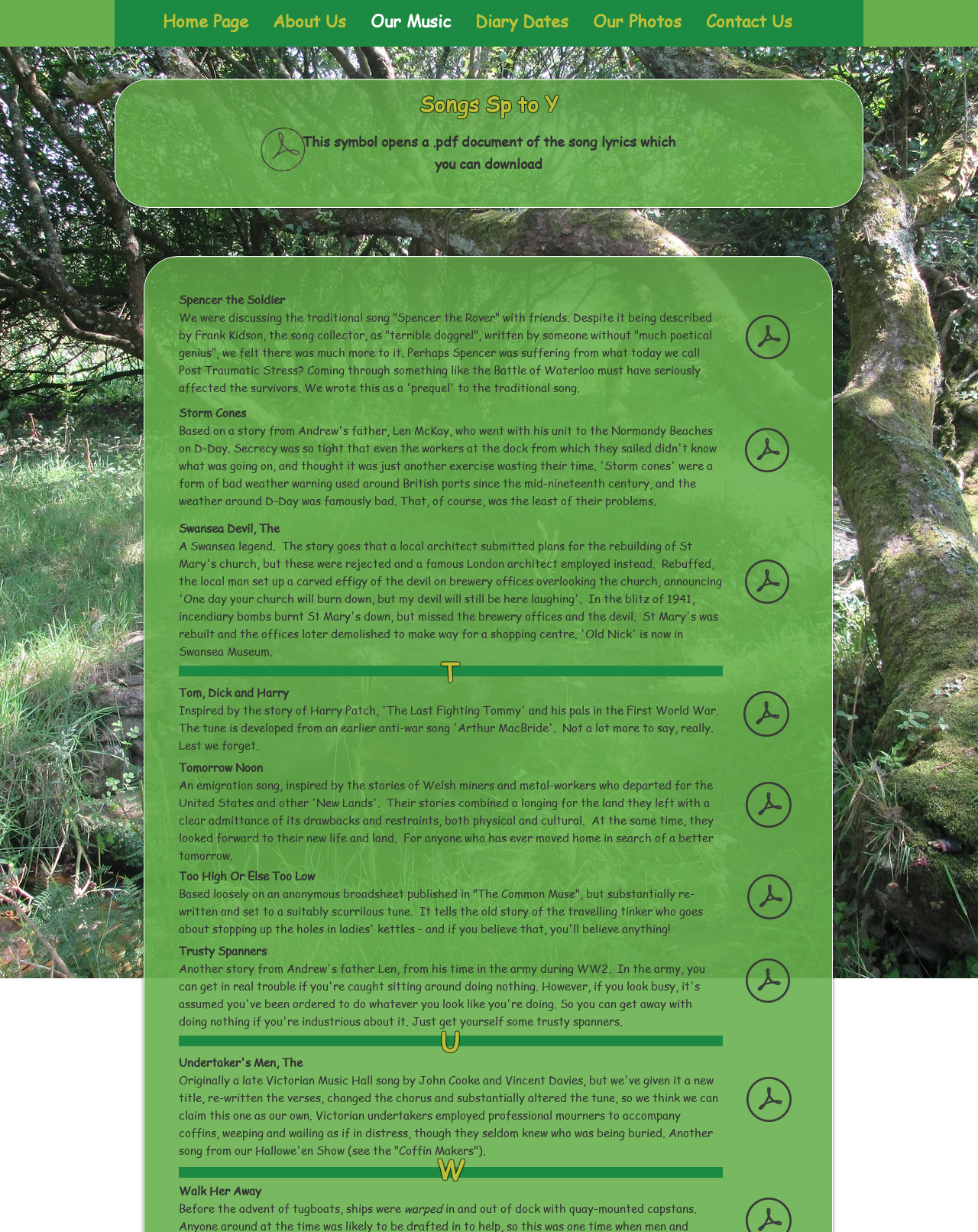Indicate the bounding box coordinates of the element that needs to be clicked to satisfy the following instruction: "Contact Us". The coordinates should be four float numbers between 0 and 1, i.e., [left, top, right, bottom].

[0.709, 0.004, 0.823, 0.03]